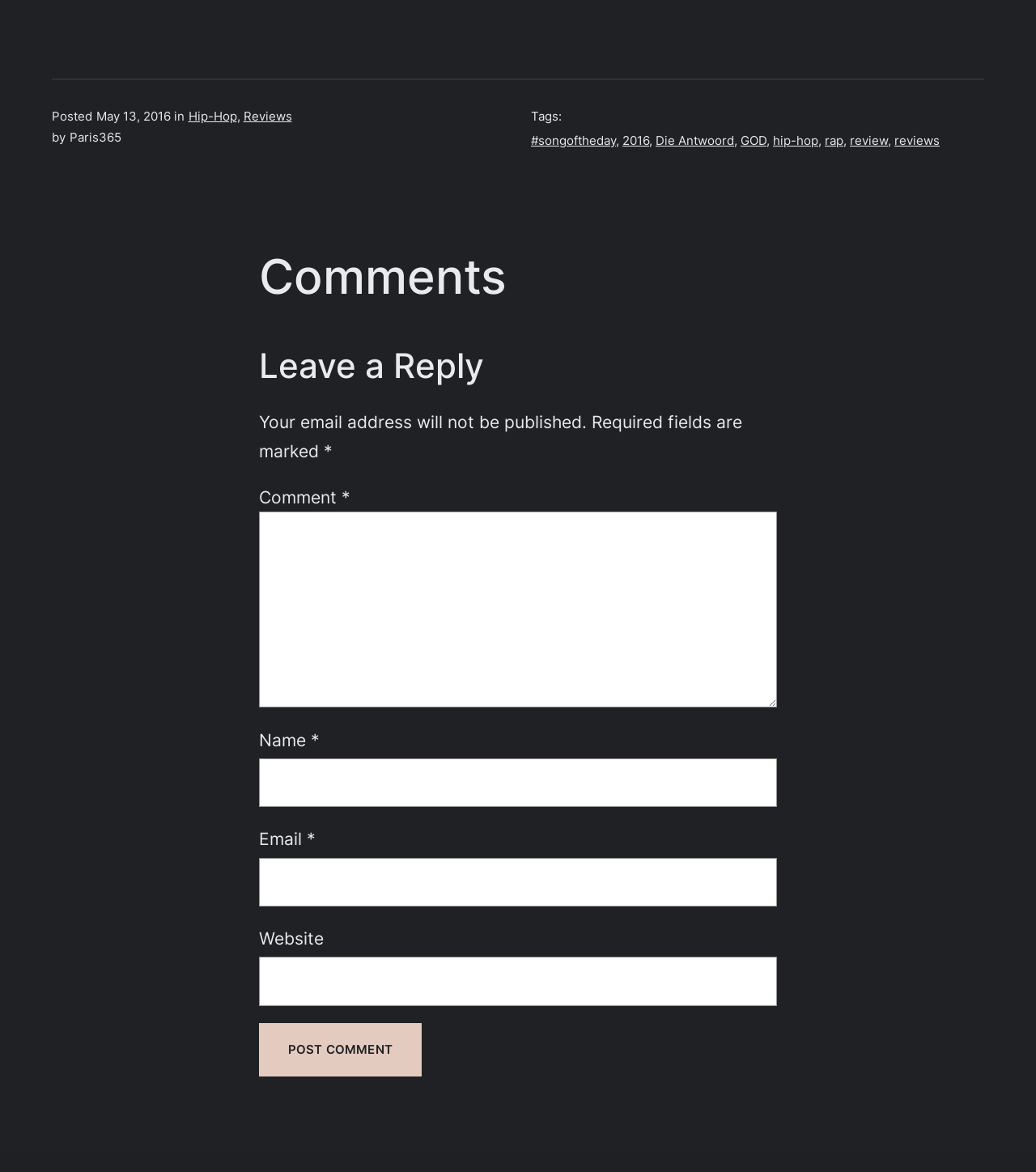Show me the bounding box coordinates of the clickable region to achieve the task as per the instruction: "Click on the 'Hip-Hop' link".

[0.182, 0.092, 0.229, 0.105]